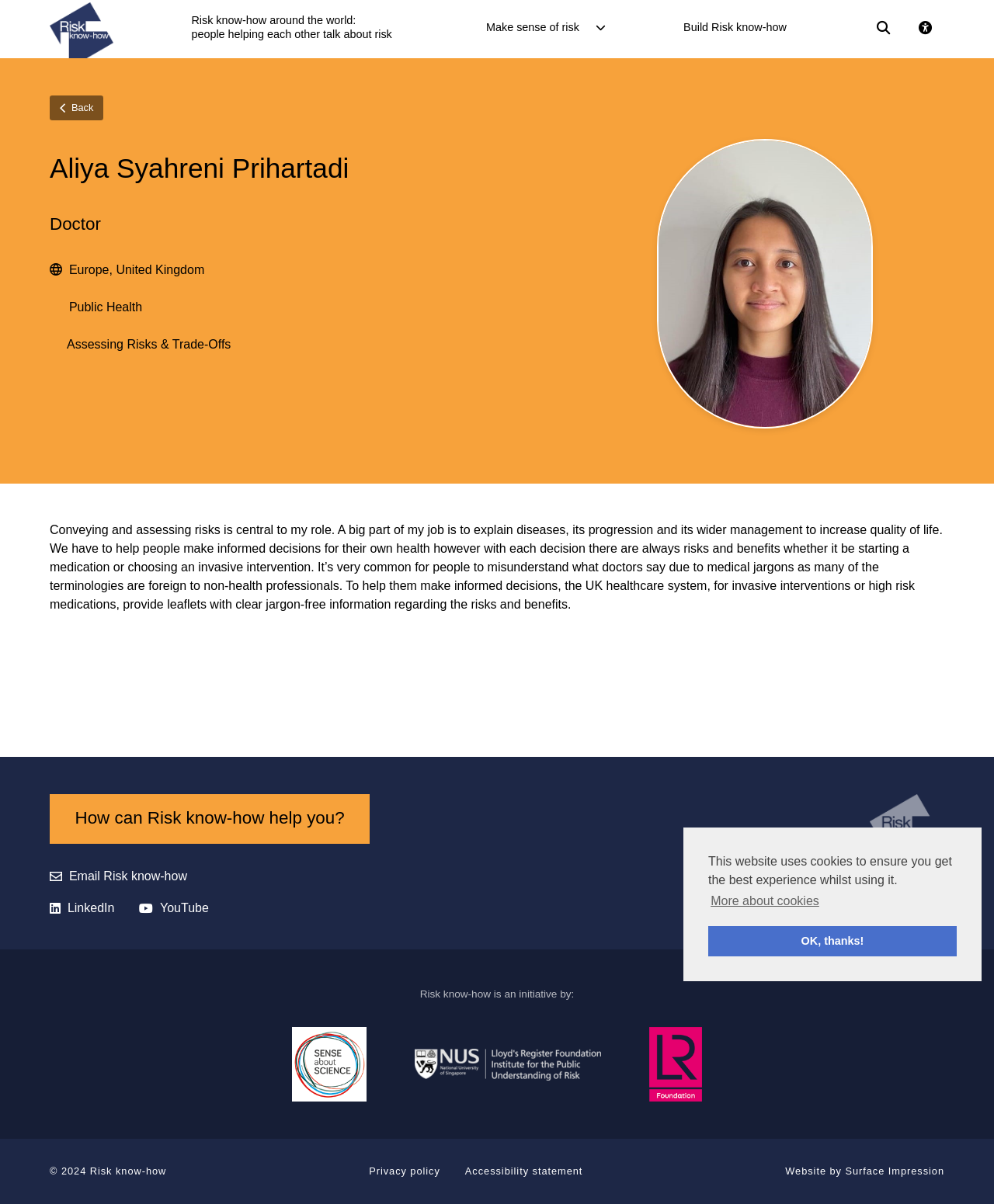Determine the bounding box coordinates for the HTML element mentioned in the following description: "Make sense of risk". The coordinates should be a list of four floats ranging from 0 to 1, represented as [left, top, right, bottom].

[0.473, 0.01, 0.599, 0.036]